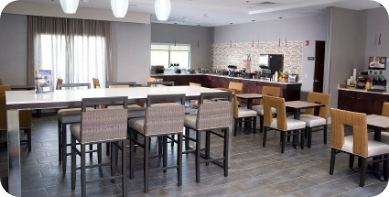What is the purpose of the dining area?
Based on the visual details in the image, please answer the question thoroughly.

The caption states that the dining area not only serves as a space for complimentary breakfast but also reflects the hotel's commitment to comfort and luxury, implying that one of the primary purposes of the dining area is to serve breakfast.